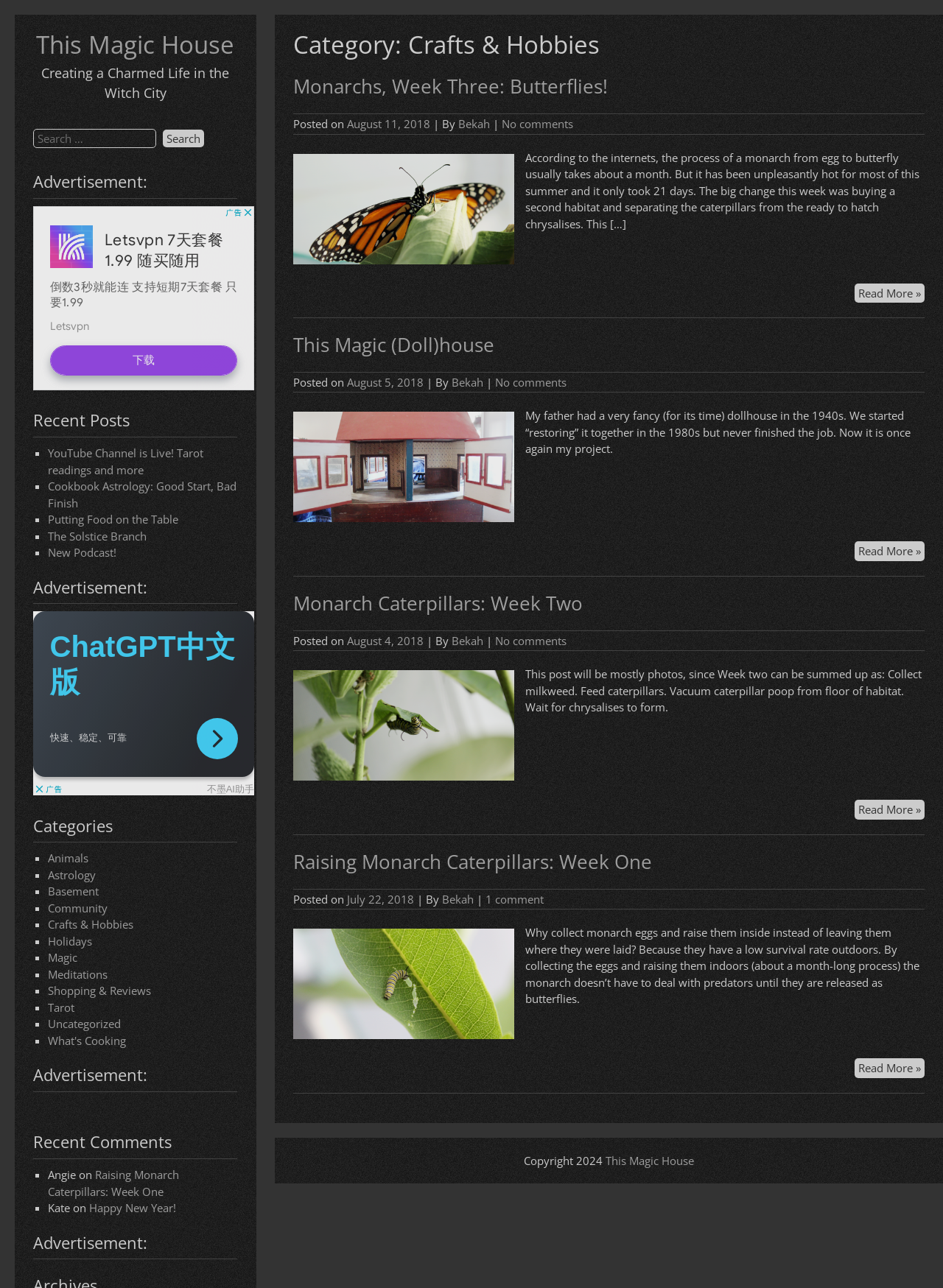Identify the bounding box coordinates for the UI element described as: "Liquid Cooled Amplifier Systems". The coordinates should be provided as four floats between 0 and 1: [left, top, right, bottom].

None